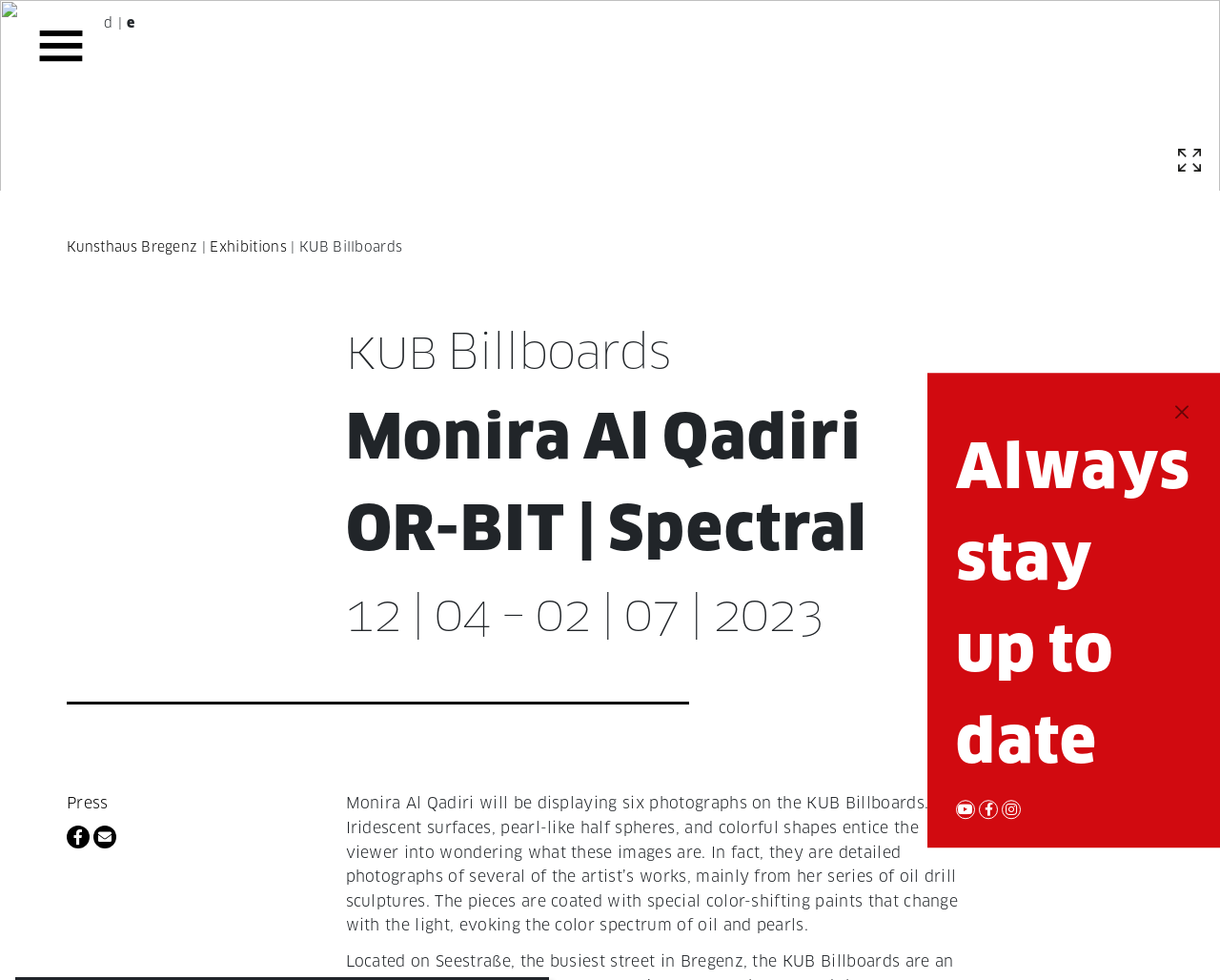Could you locate the bounding box coordinates for the section that should be clicked to accomplish this task: "Click the Kunsthaus Bregenz link".

[0.055, 0.243, 0.162, 0.261]